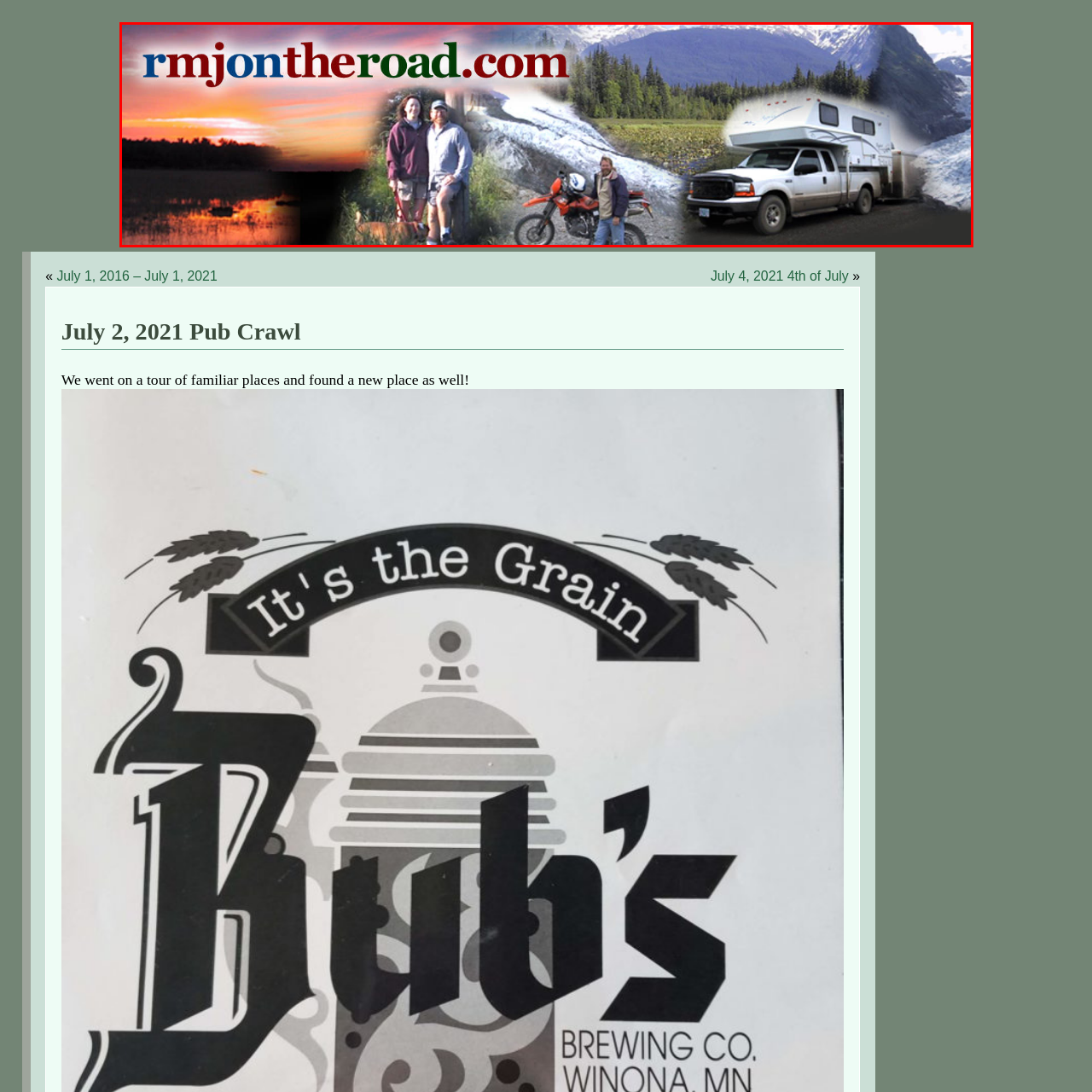Craft an in-depth description of the visual elements captured within the red box.

The image features a vibrant collage representing the adventurous spirit of a travel blog, "rmjontheroad.com." The backdrop showcases a stunning sunset over a serene landscape on the left, transitioning into captivating photographs of outdoor activities and scenic locations. Central to the image are two individuals posing happily next to each other, embodying the joy of exploration. To the right, a rugged truck with a camper is parked against a dramatic mountain range, suggesting journeys filled with discoveries. This visual encapsulates the essence of travel, friendship, and the beauty of nature, inviting viewers to embark on their own adventures.